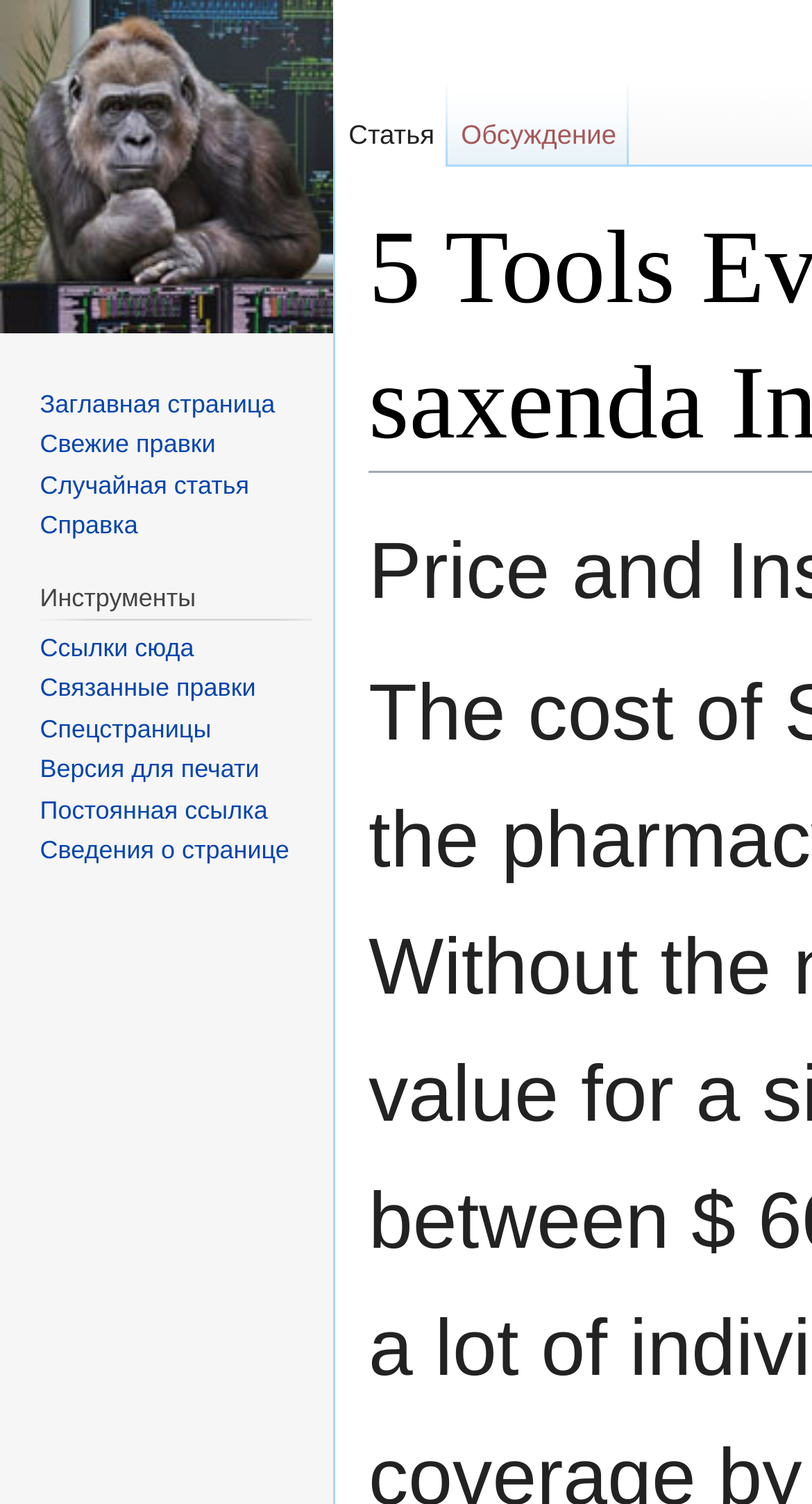Specify the bounding box coordinates of the area to click in order to follow the given instruction: "go to main page."

[0.0, 0.0, 0.41, 0.222]